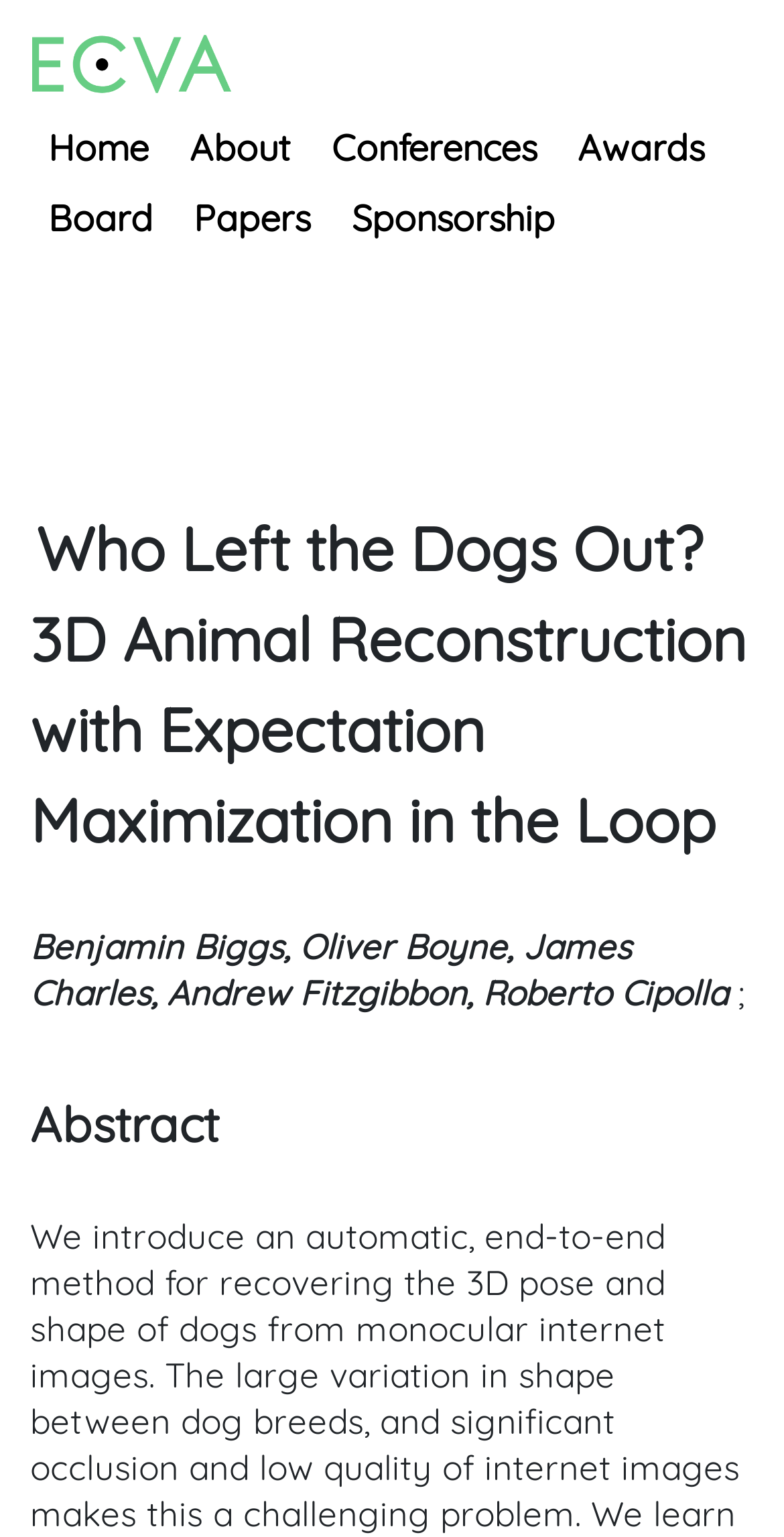Using the details from the image, please elaborate on the following question: What is the section title above the abstract?

I found a StaticText element with the text 'Abstract' which appears to be a section title, and it is located above the abstract of the paper.